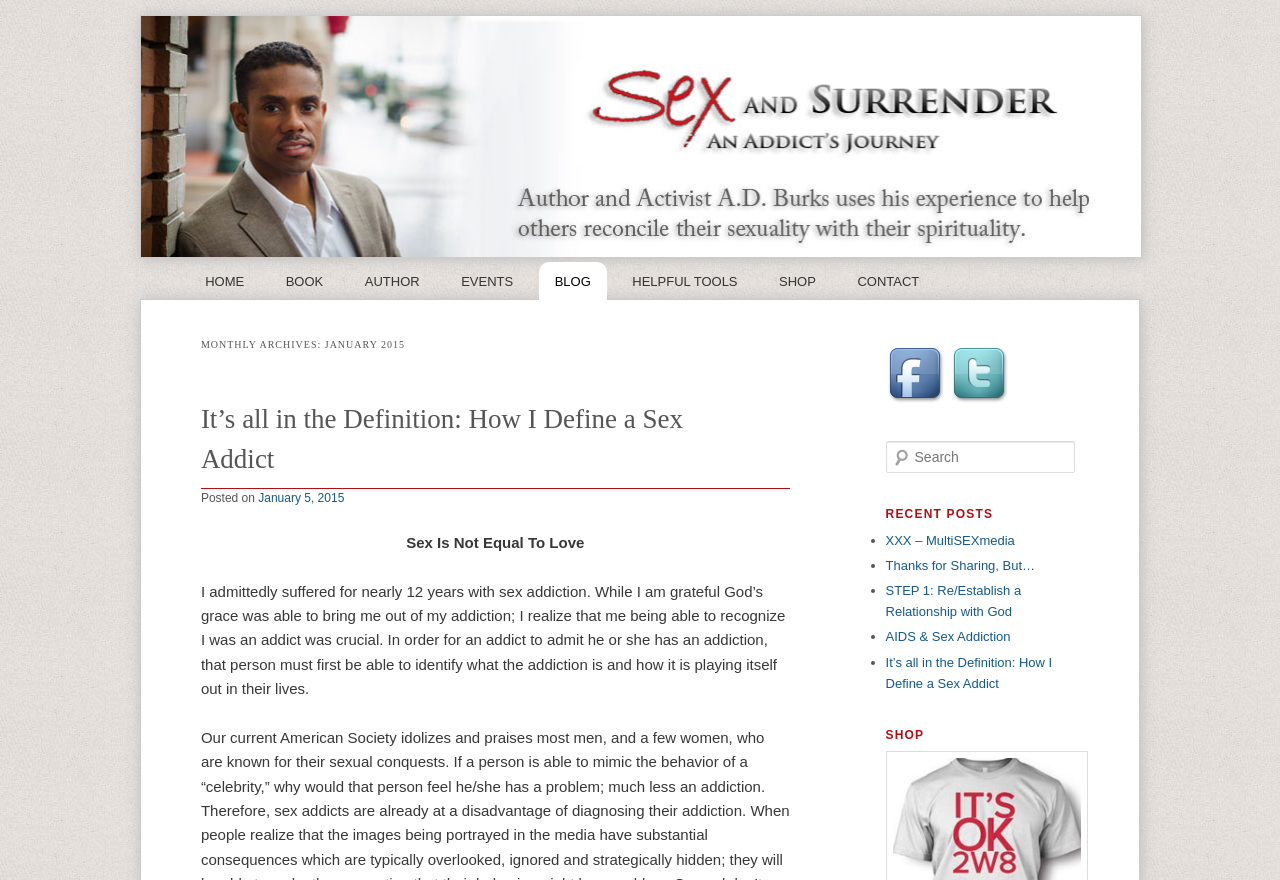Please identify the bounding box coordinates of the area I need to click to accomplish the following instruction: "Read the 'It’s all in the Definition: How I Define a Sex Addict' post".

[0.157, 0.459, 0.534, 0.539]